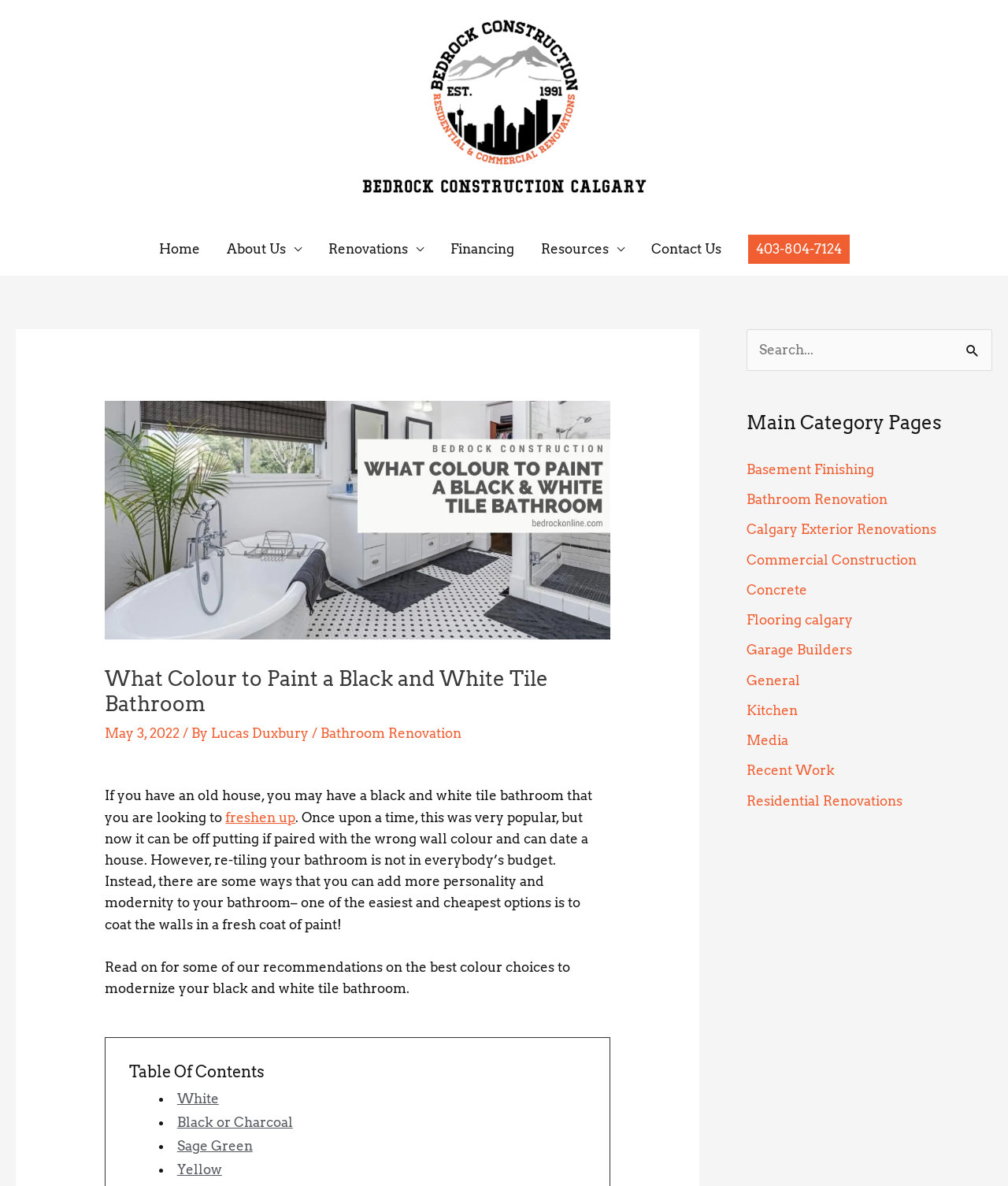What is the purpose of the search box?
Look at the screenshot and respond with a single word or phrase.

To search for content